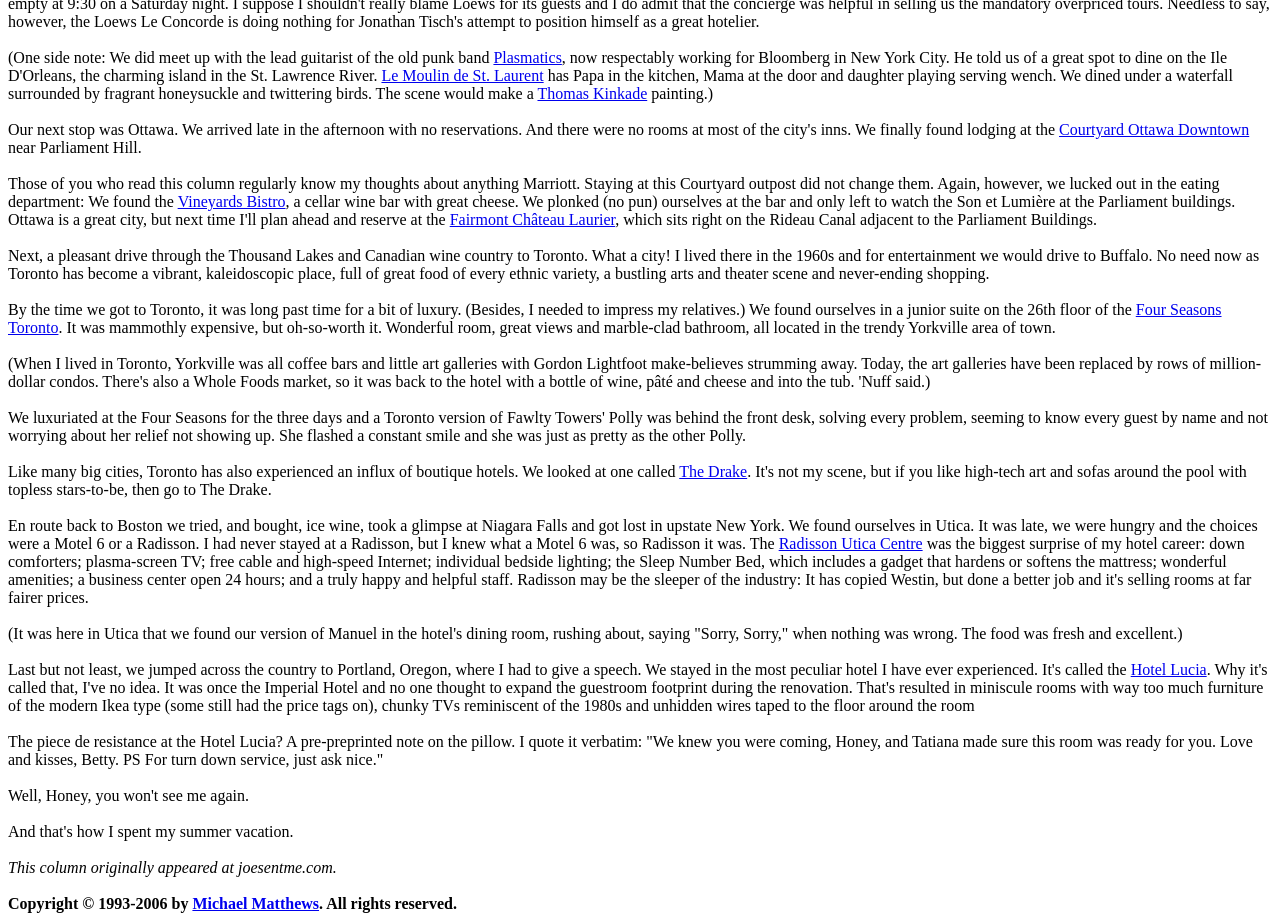Extract the bounding box of the UI element described as: "Send Files Securely".

None